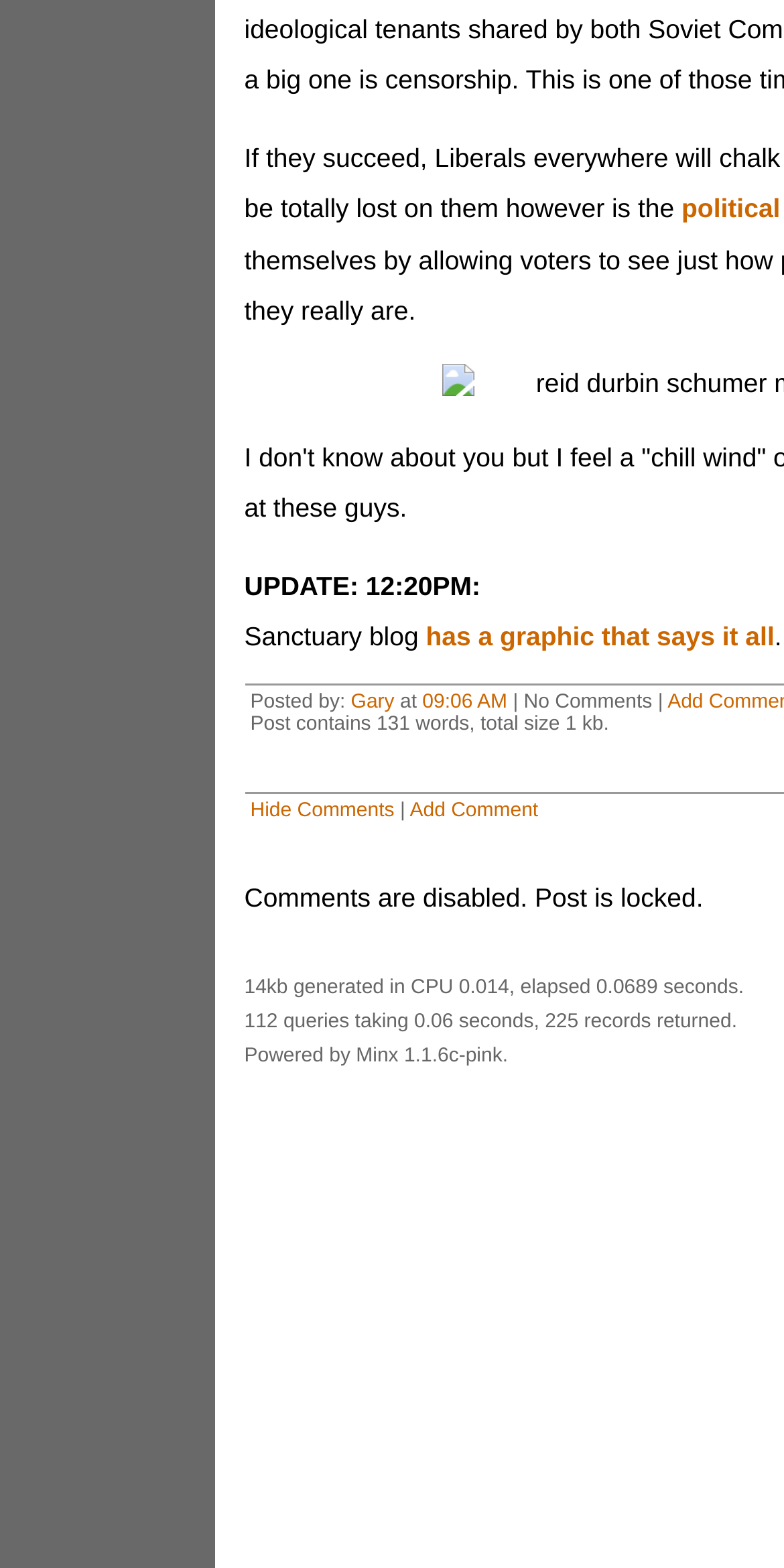Find the bounding box of the UI element described as follows: "Gary".

[0.487, 0.524, 0.56, 0.543]